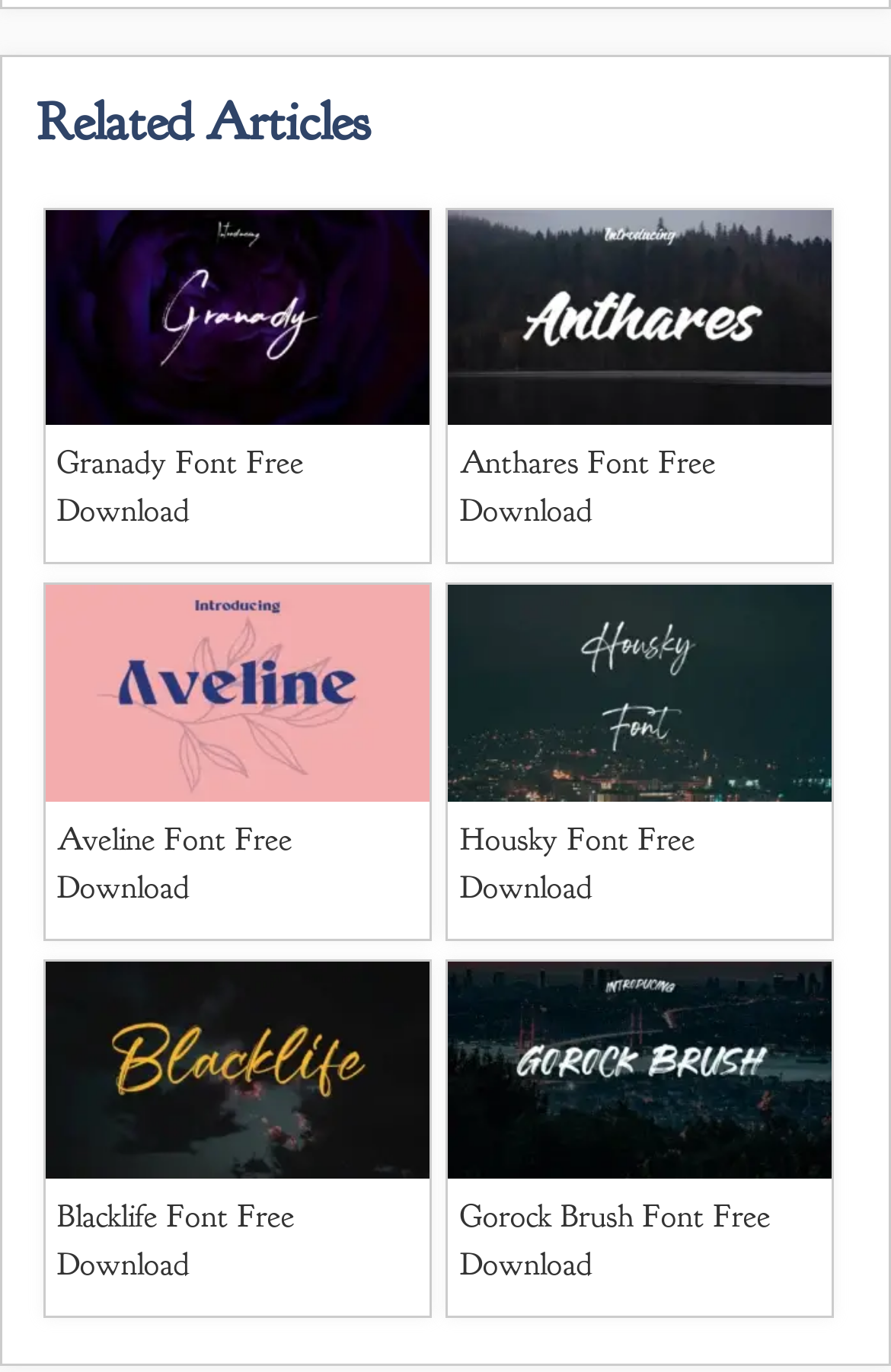How many font types are available?
Please provide a single word or phrase as your answer based on the screenshot.

8